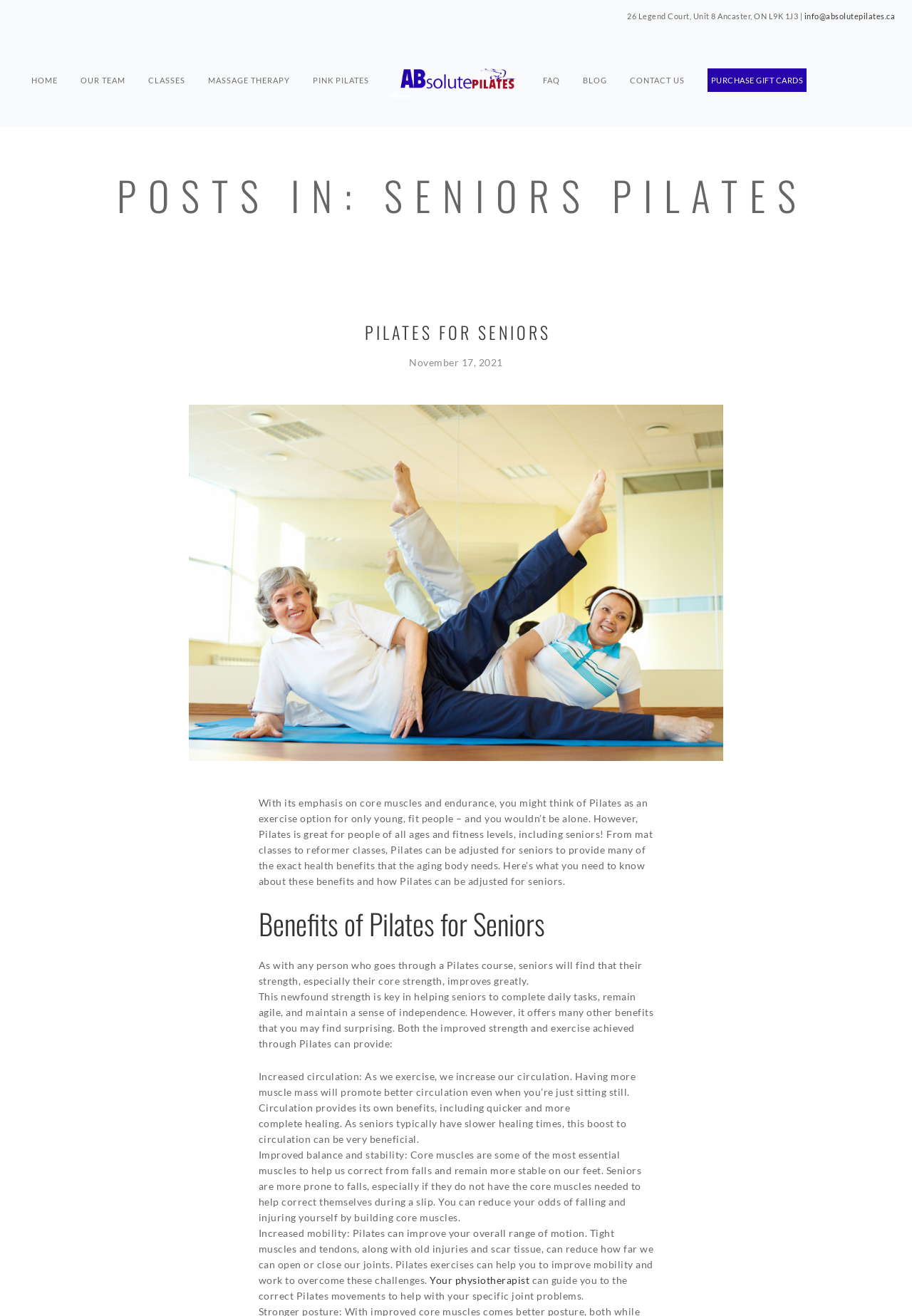Please provide the bounding box coordinates for the UI element as described: "FAQ". The coordinates must be four floats between 0 and 1, represented as [left, top, right, bottom].

[0.595, 0.025, 0.614, 0.057]